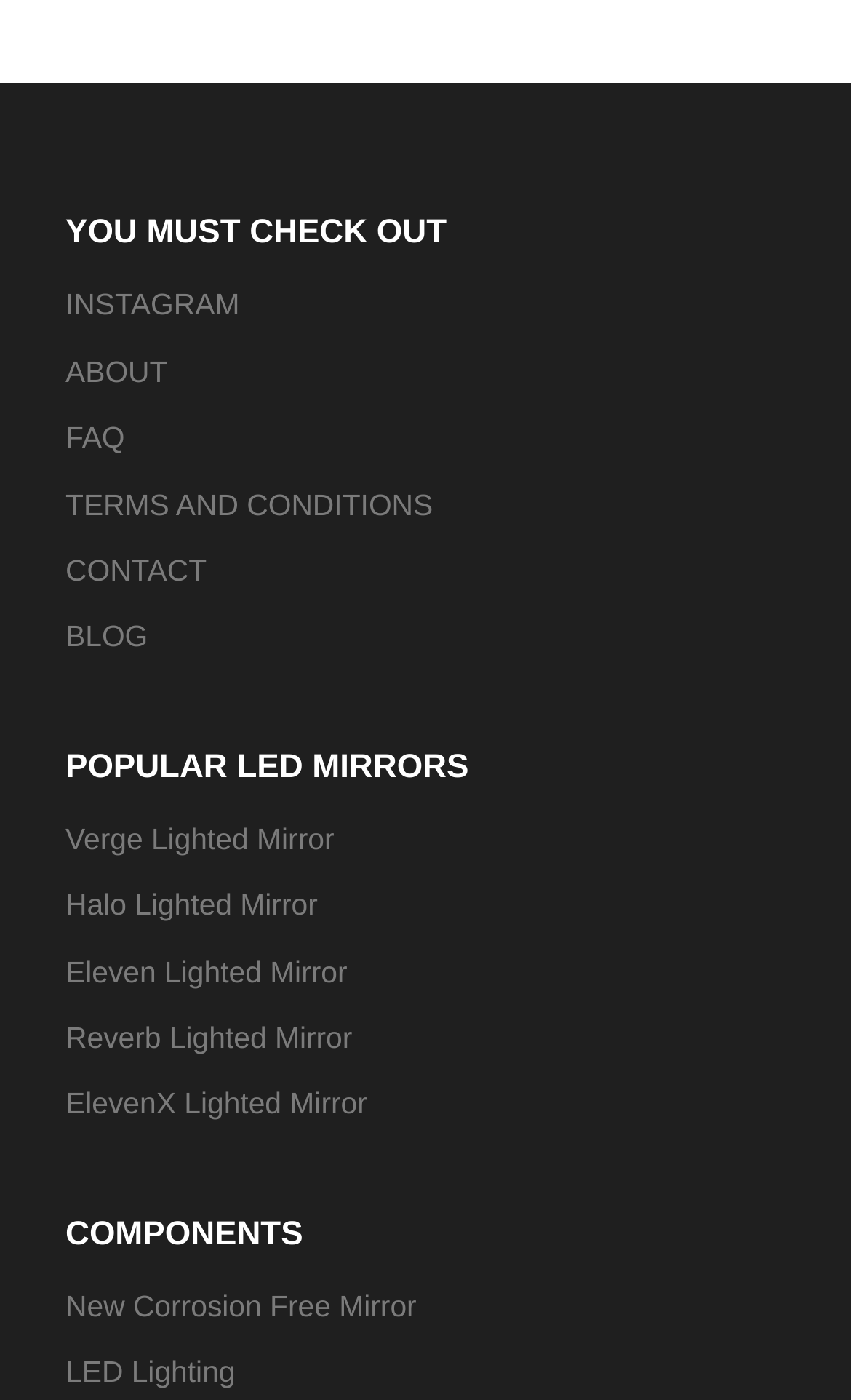Please examine the image and answer the question with a detailed explanation:
What is the last link in the 'POPULAR LED MIRRORS' section?

I looked at the section 'POPULAR LED MIRRORS' and found the list of mirrors. The last one is 'ElevenX Lighted Mirror'.